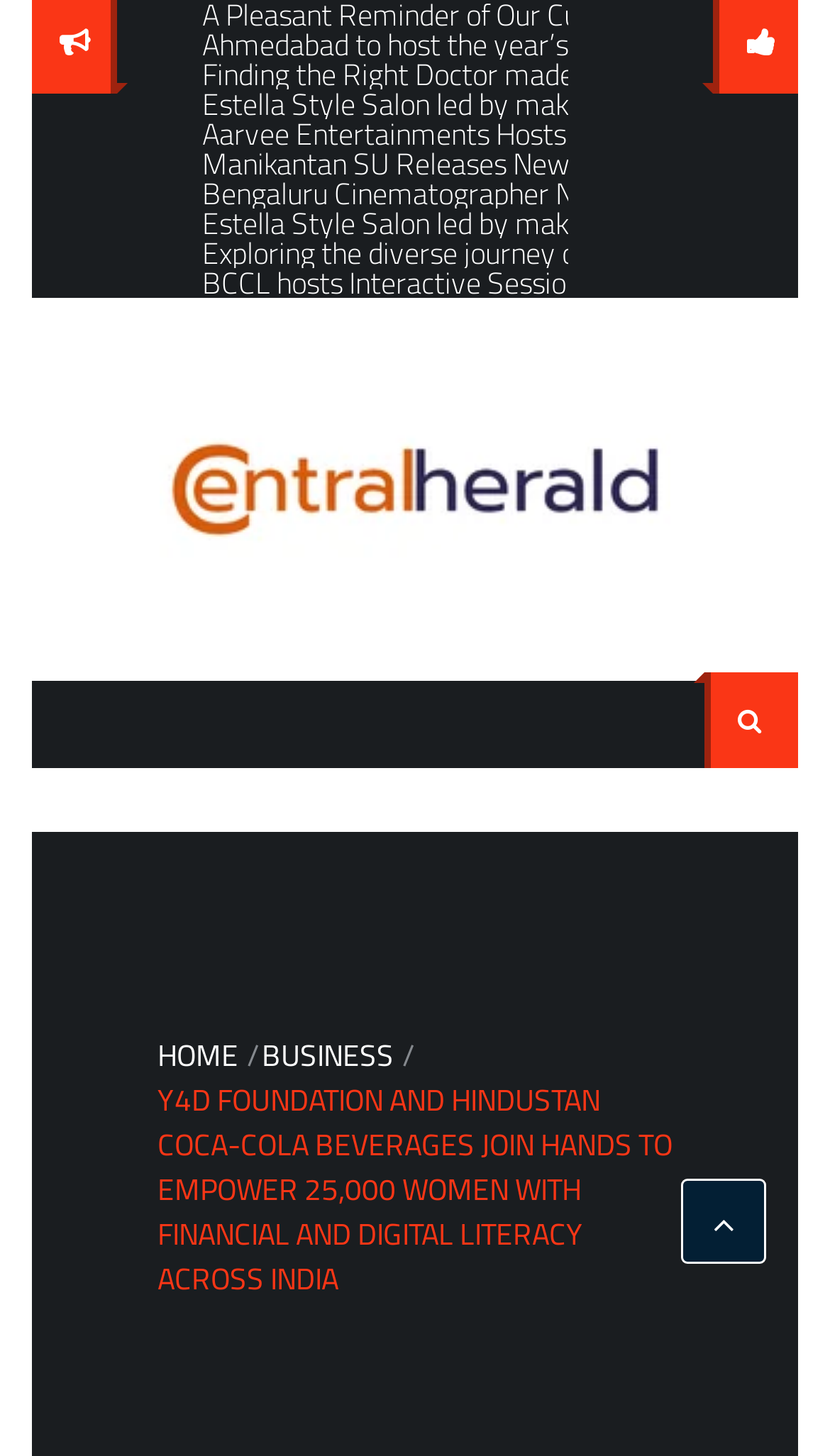Please reply to the following question with a single word or a short phrase:
What is the topic of the featured article?

Empowering women with financial and digital literacy